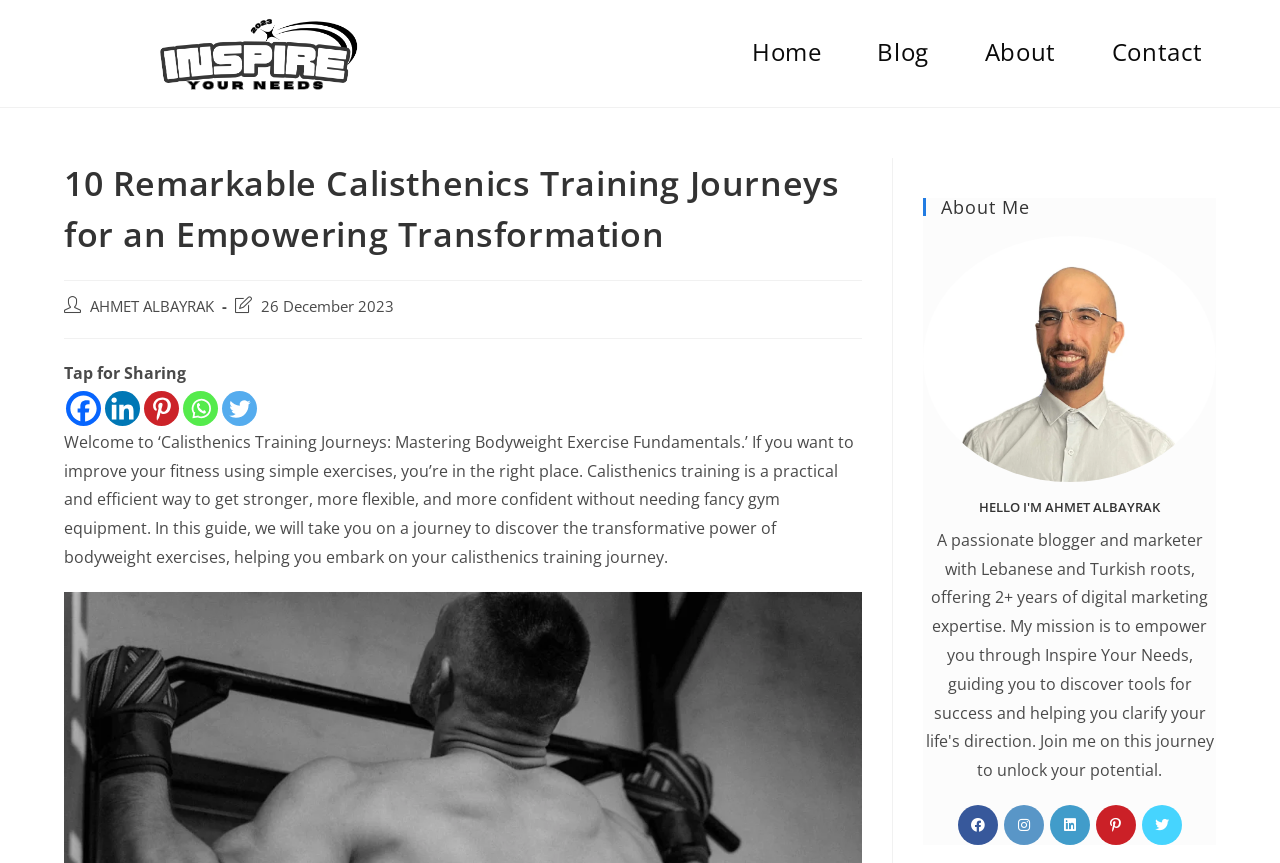Based on the element description: "aria-label="Whatsapp" title="Whatsapp"", identify the UI element and provide its bounding box coordinates. Use four float numbers between 0 and 1, [left, top, right, bottom].

[0.143, 0.453, 0.17, 0.494]